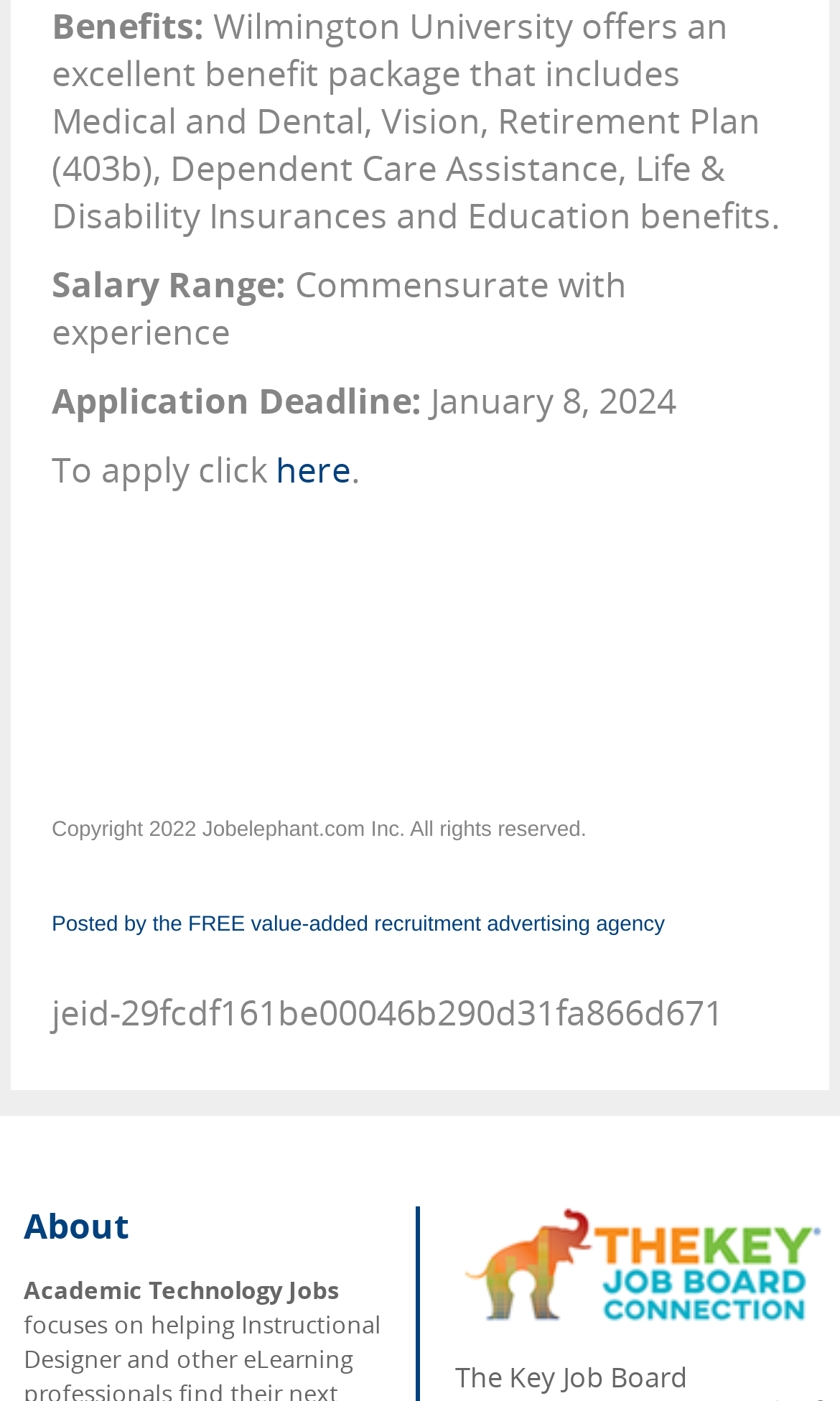What is the salary range for this job?
Refer to the image and give a detailed answer to the query.

I found the salary range for this job by looking at the text 'Salary Range:' and its corresponding value 'Commensurate with experience' on the webpage.